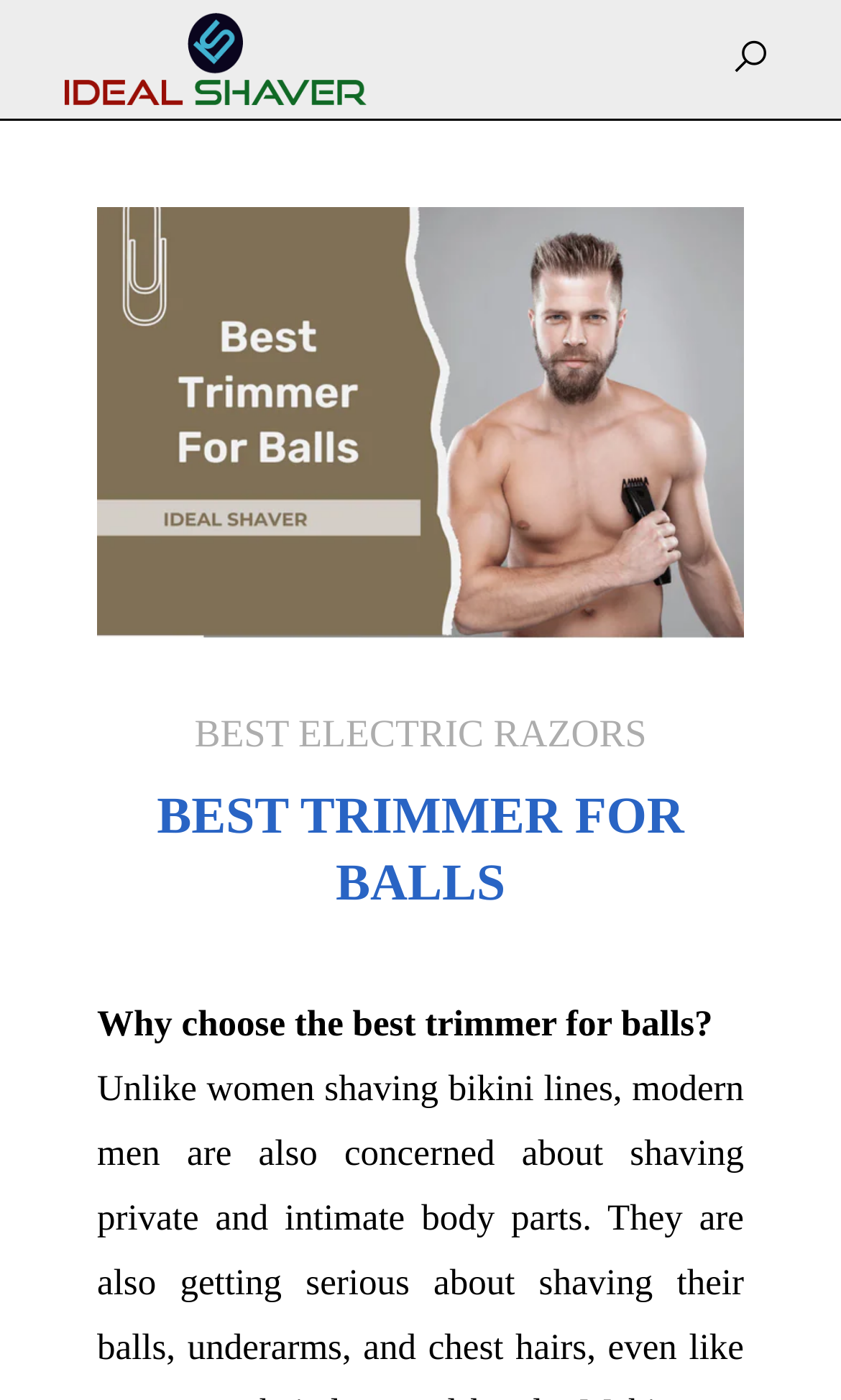Please provide a comprehensive response to the question below by analyzing the image: 
What is the relationship between the 'BEST TRIMMER FOR BALLS' heading and the image below it?

The image with the text 'BEST TRIMMER FOR BALLS' is placed directly below the heading with the same text, suggesting that the image is an illustration or a visual representation of the heading, possibly showcasing a product or a trimming technique.